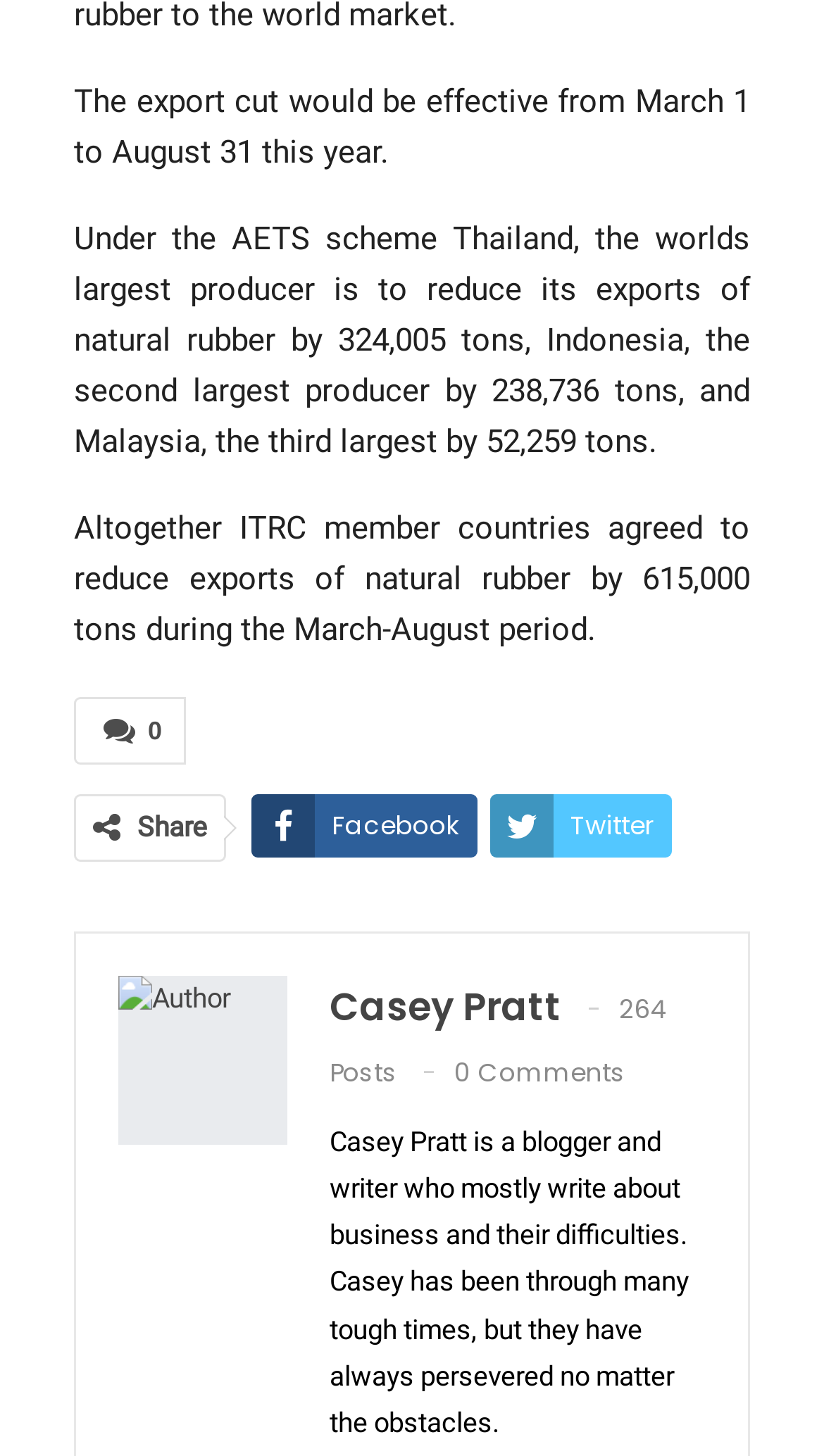Provide a single word or phrase answer to the question: 
How many posts has Casey Pratt written?

264